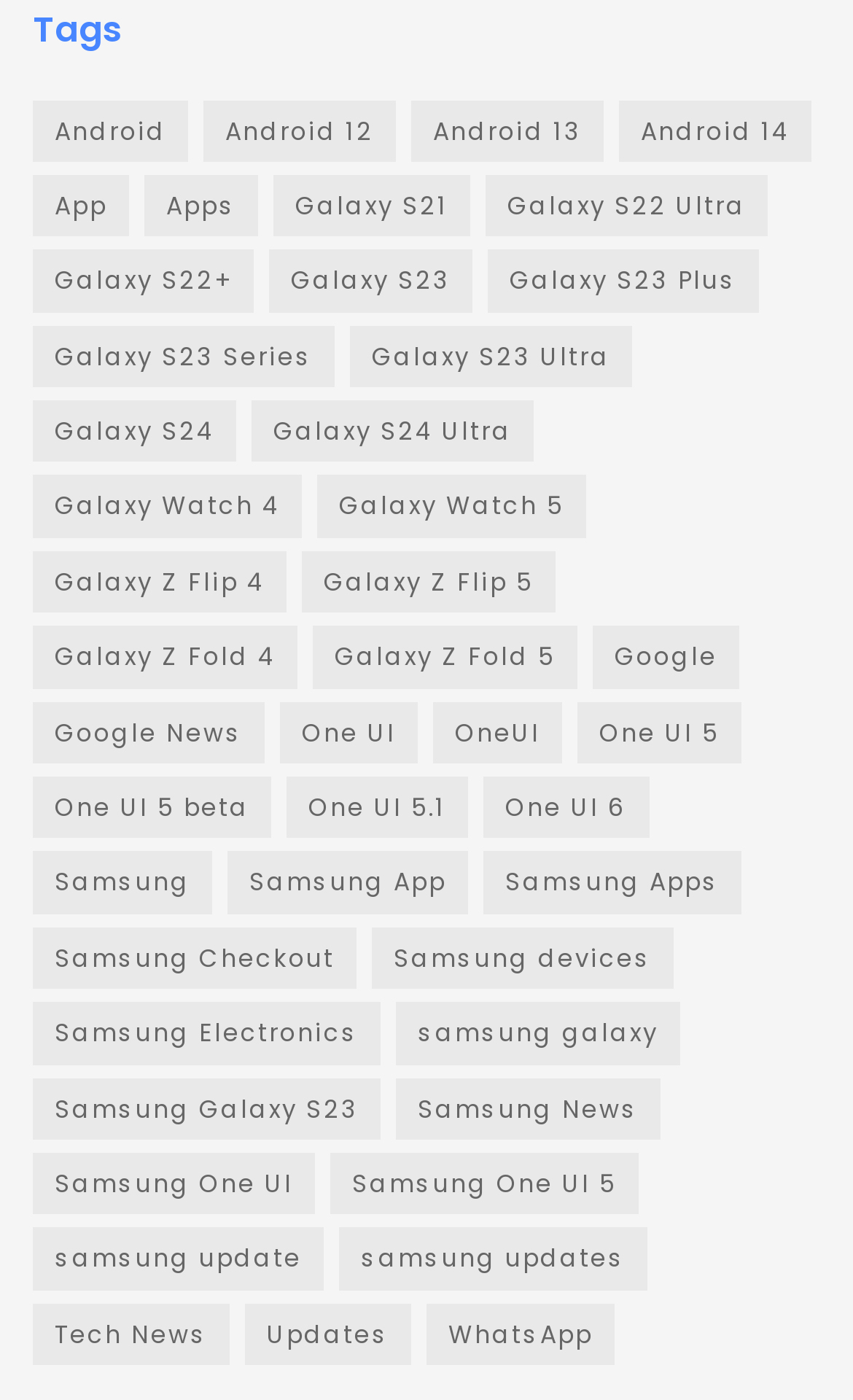Can you provide the bounding box coordinates for the element that should be clicked to implement the instruction: "Browse One UI 5"?

[0.677, 0.501, 0.869, 0.545]